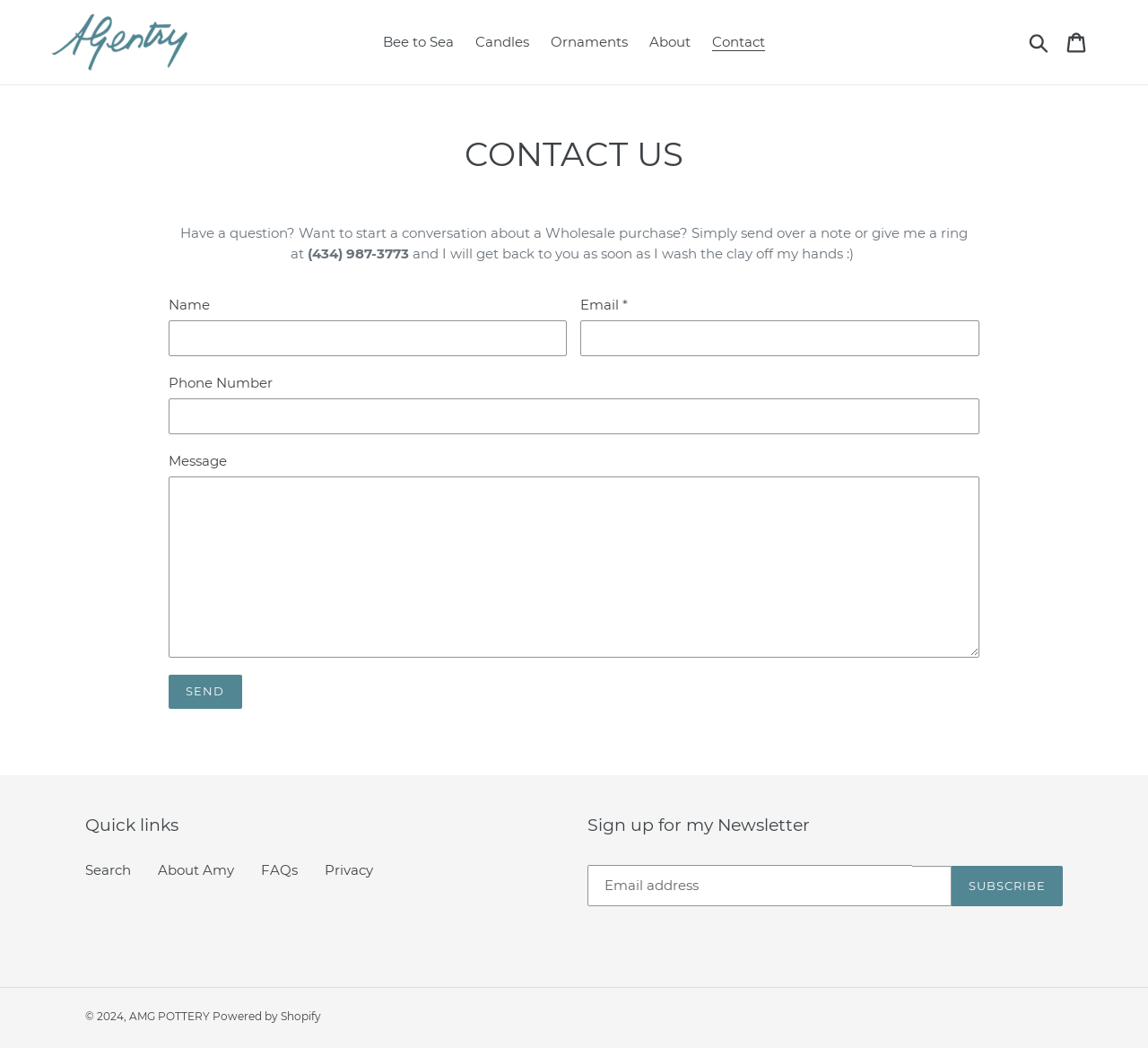What is the function of the 'Search' button?
Look at the screenshot and respond with one word or a short phrase.

To search the website